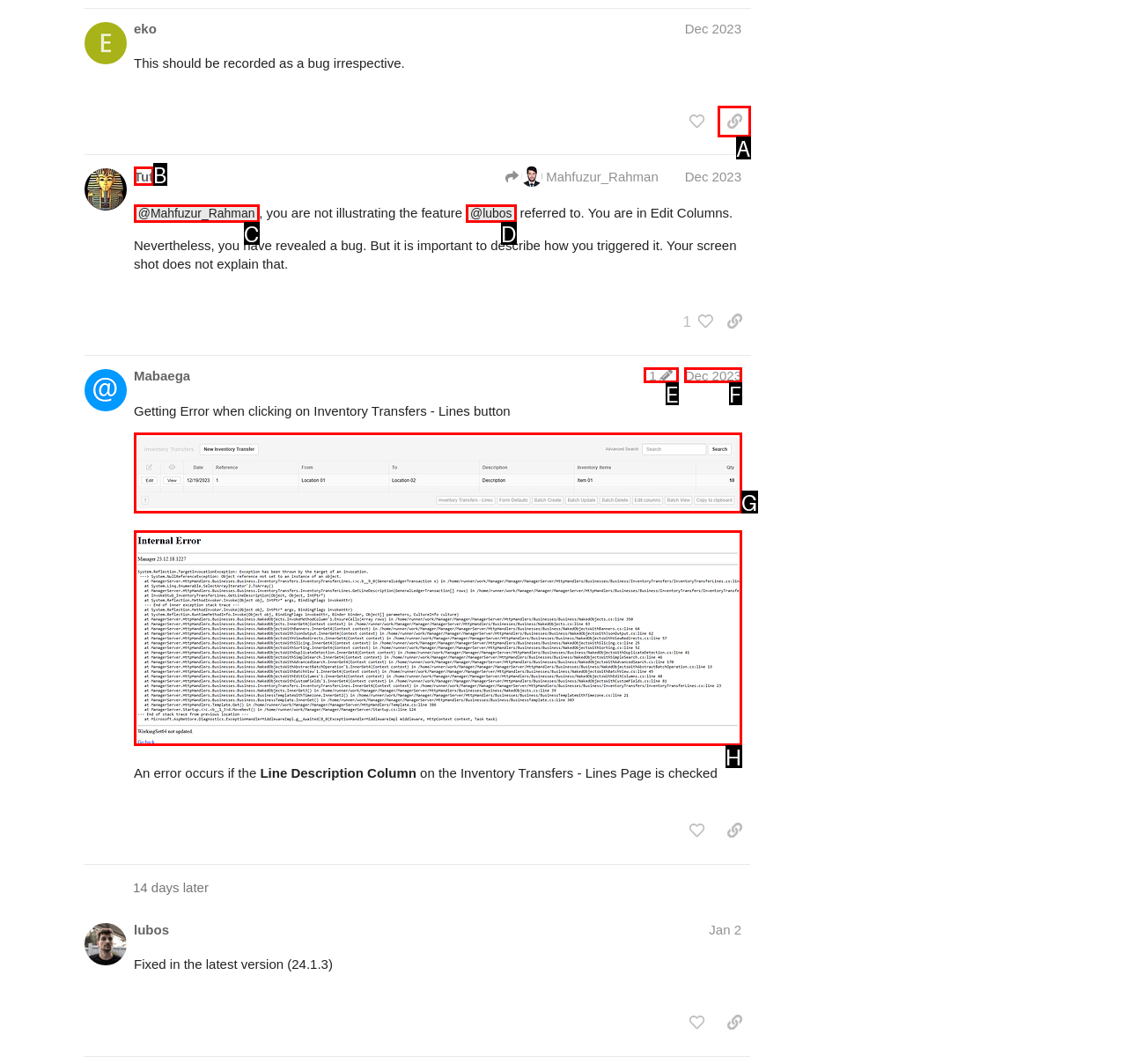Given the task: copy a link to this post to clipboard, point out the letter of the appropriate UI element from the marked options in the screenshot.

A